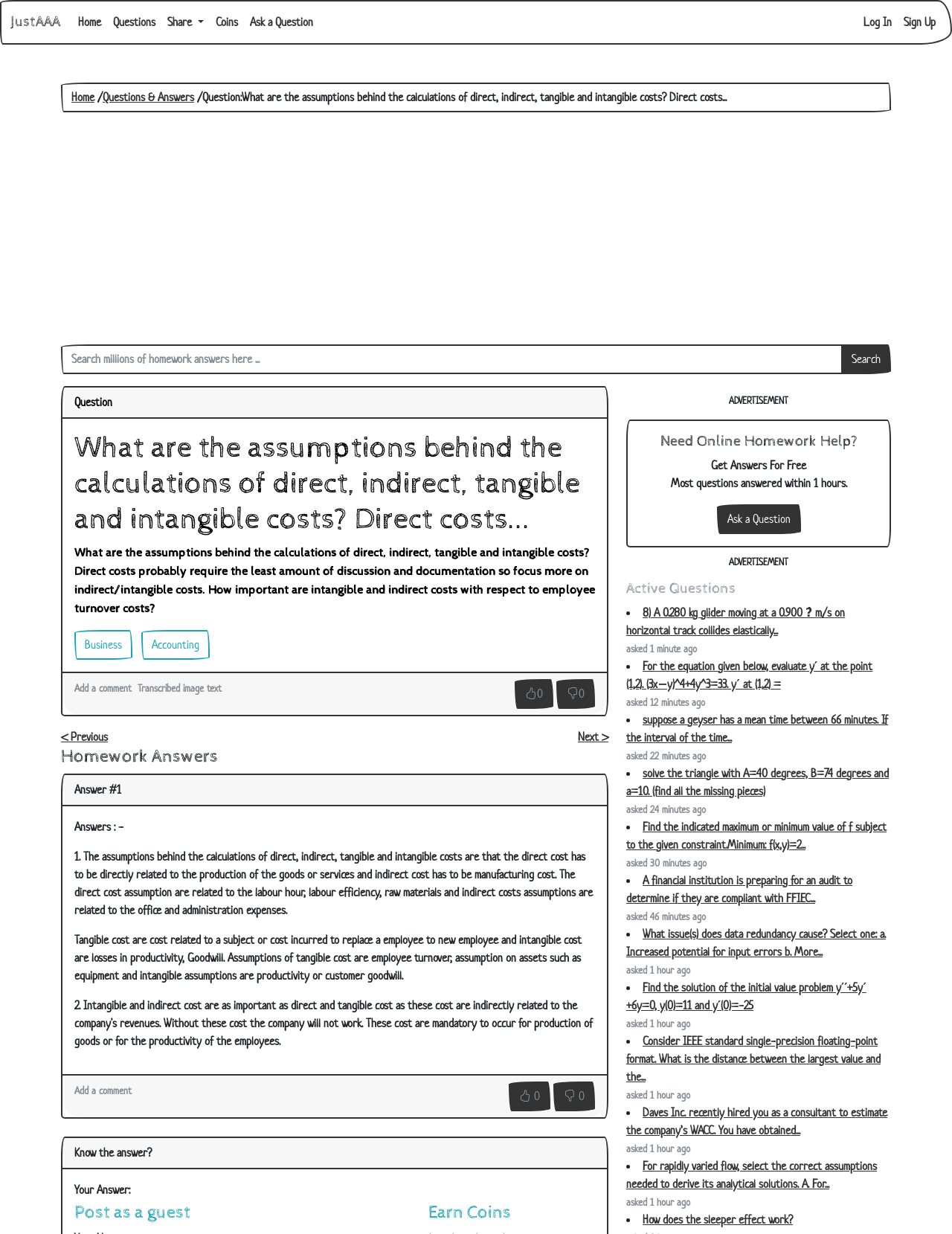Identify and provide the bounding box coordinates of the UI element described: "Add a comment". The coordinates should be formatted as [left, top, right, bottom], with each number being a float between 0 and 1.

[0.078, 0.879, 0.138, 0.889]